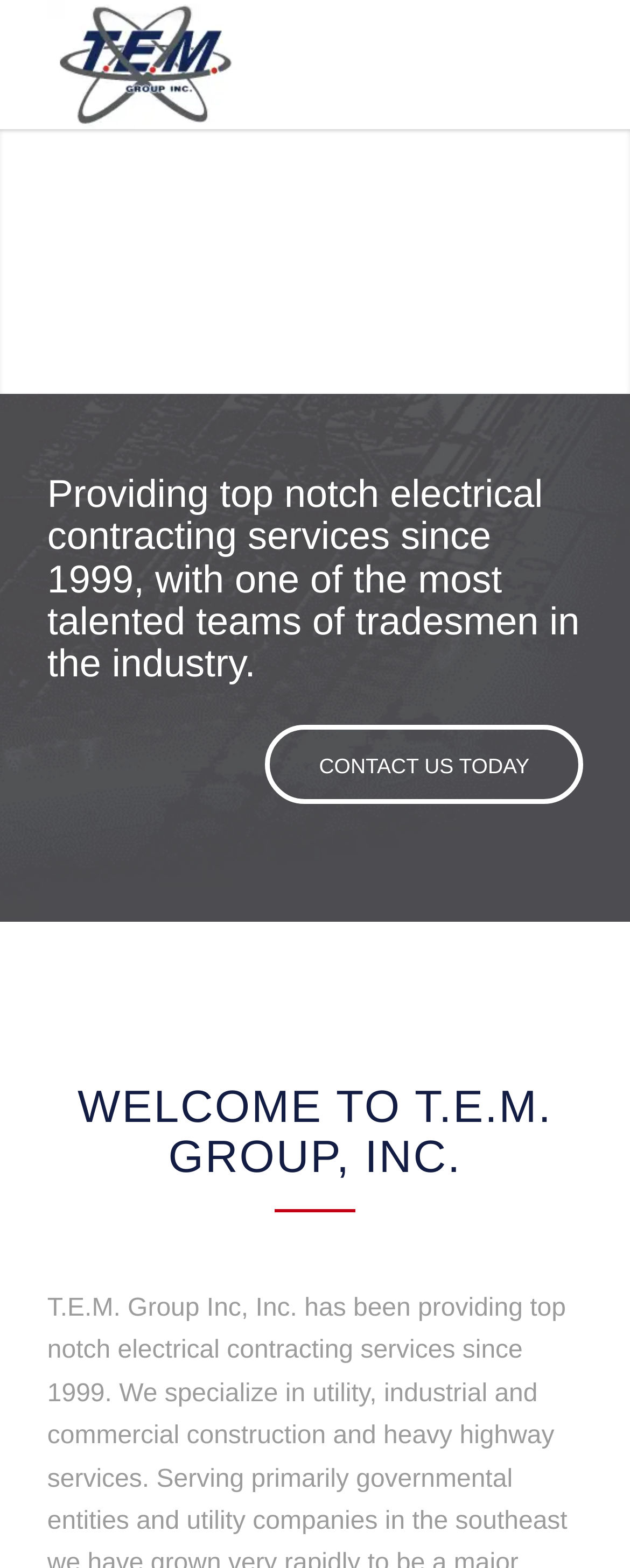How long has the company been providing electrical contracting services?
Look at the image and answer with only one word or phrase.

Since 1999